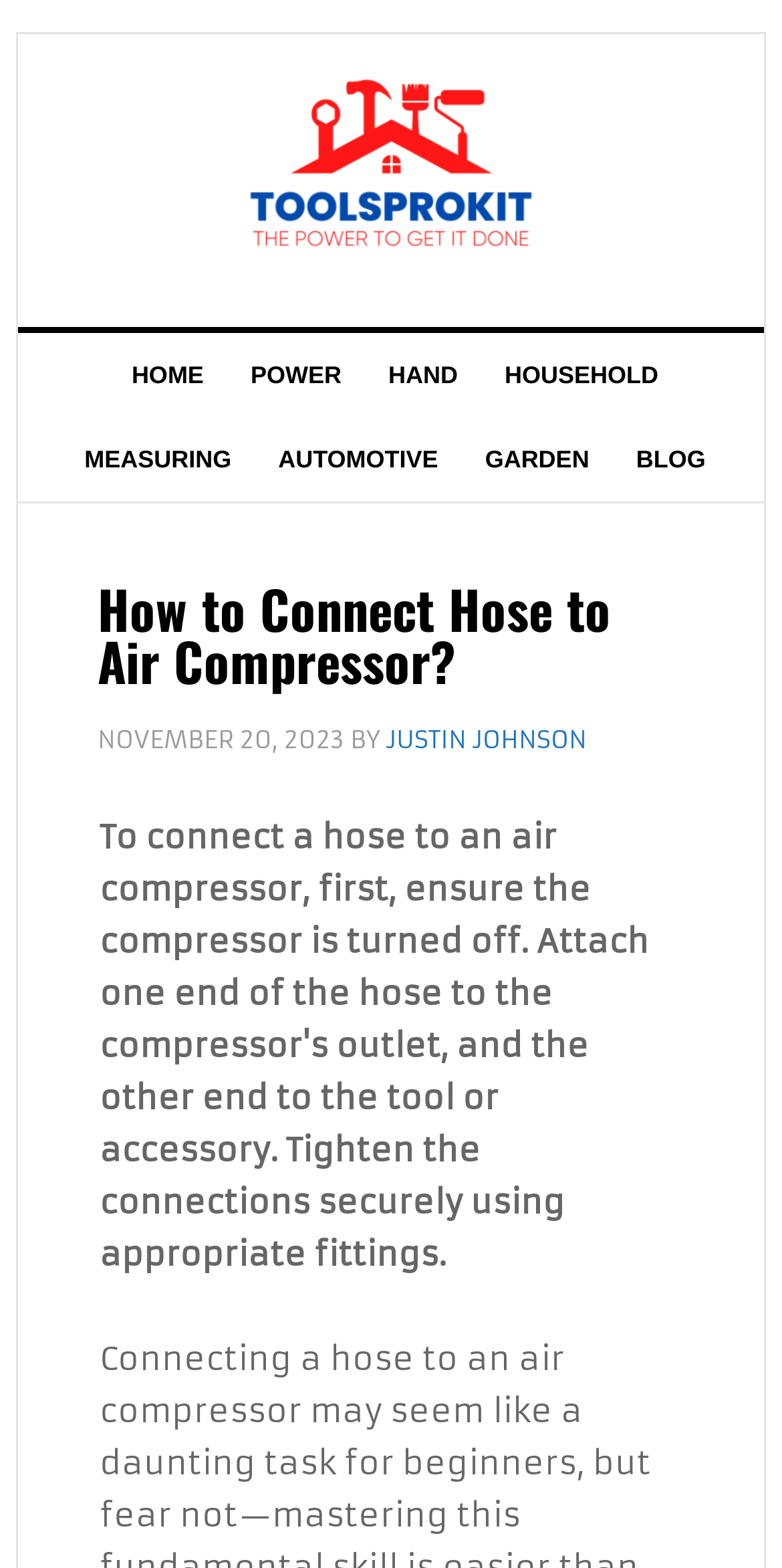Summarize the webpage in an elaborate manner.

The webpage is about connecting a hose to an air compressor, providing easy steps for efficient and hassle-free projects. At the top left corner, there are three "Skip to" links, allowing users to navigate to primary navigation, main content, or primary sidebar. 

Below these links, a prominent link with no text is situated, taking up most of the width of the page. Underneath this link, the main navigation menu is located, featuring seven links: "HOME", "POWER", "HAND", "HOUSEHOLD", "MEASURING", "AUTOMOTIVE", and "GARDEN", followed by "BLOG" at the end. 

The main content area begins with a header section, containing a heading that reads "How to Connect Hose to Air Compressor?" alongside the date "NOVEMBER 20, 2023" and the author's name, "JUSTIN JOHNSON".